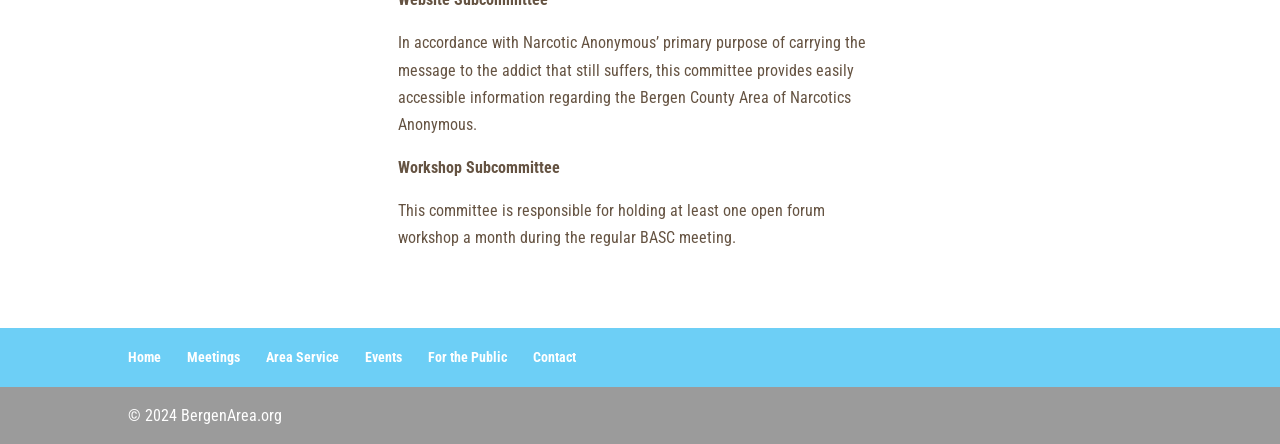Provide a one-word or one-phrase answer to the question:
What are the main navigation links on the page?

Home, Meetings, Area Service, Events, For the Public, Contact